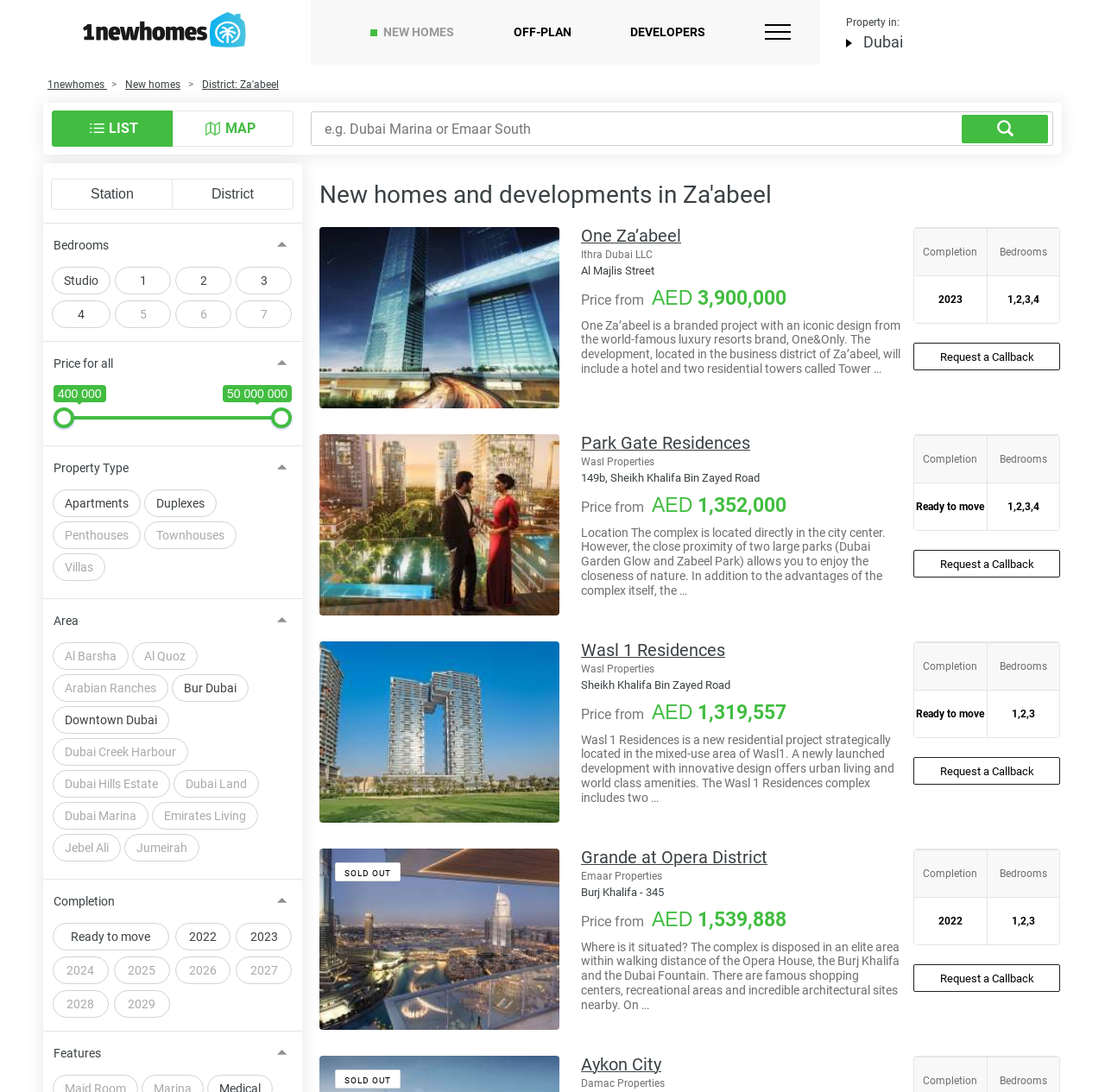Identify and provide the main heading of the webpage.

New homes and developments in Za'abeel